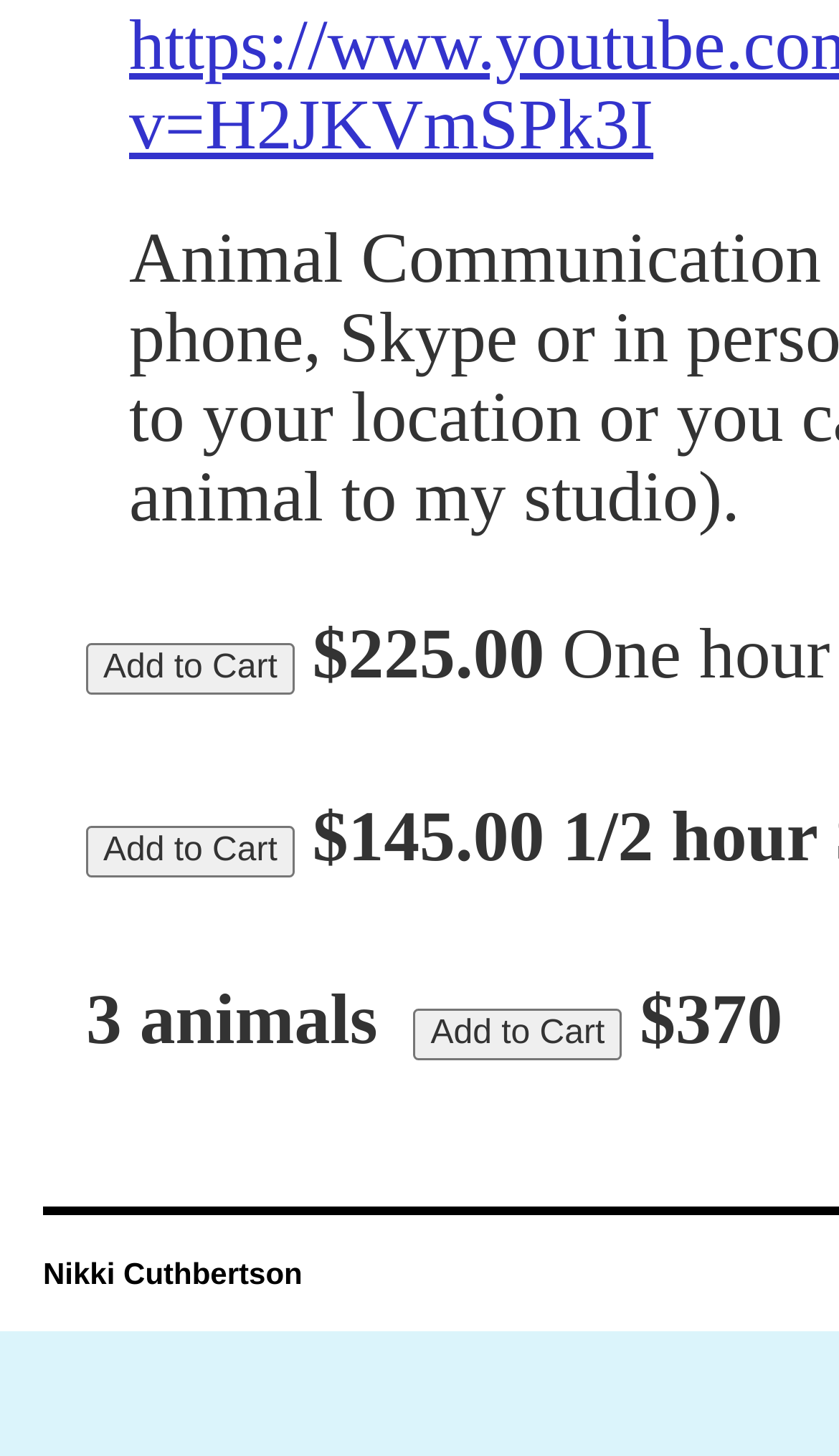What is the name of the person mentioned?
Please provide a single word or phrase in response based on the screenshot.

Nikki Cuthbertson